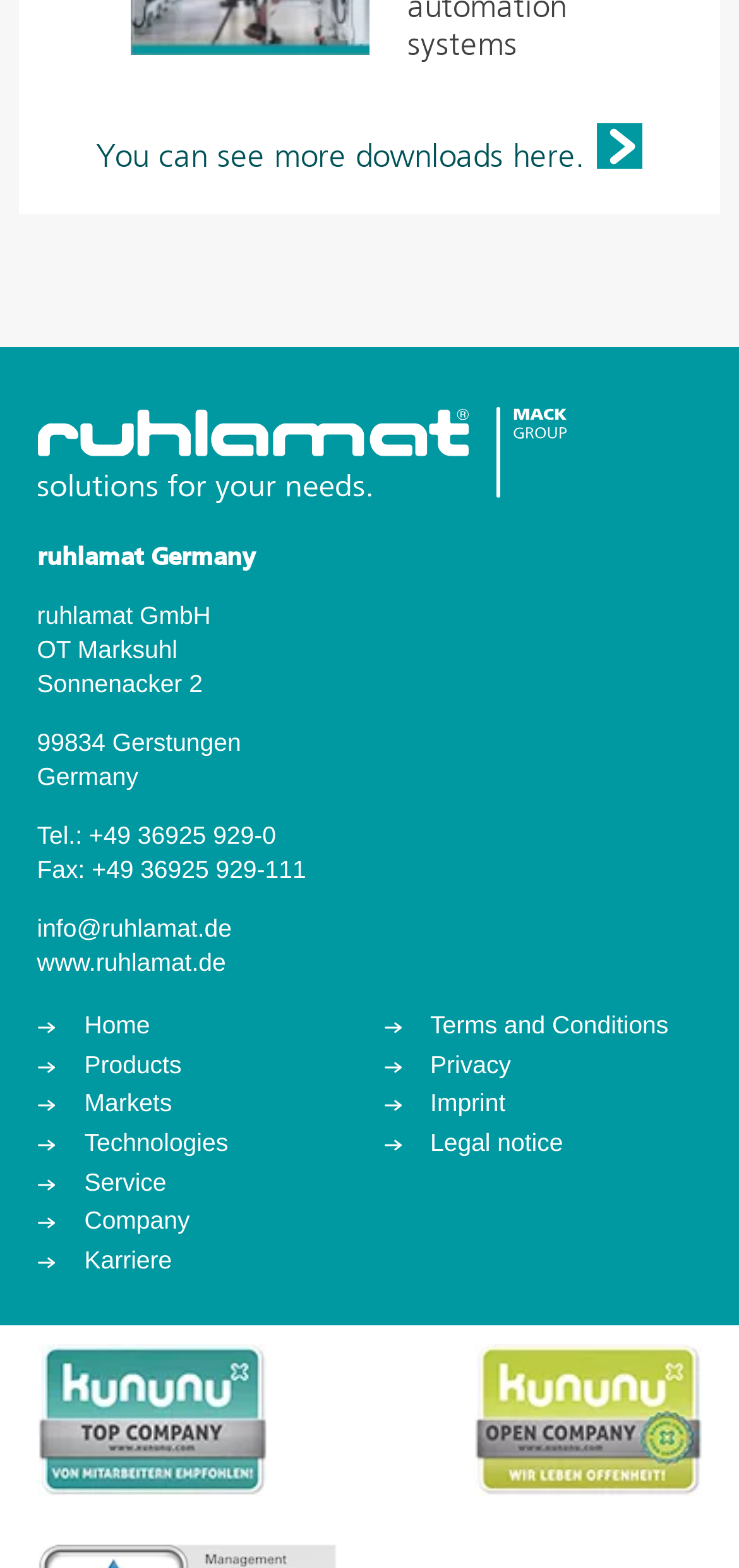Please find the bounding box coordinates of the element that needs to be clicked to perform the following instruction: "contact us". The bounding box coordinates should be four float numbers between 0 and 1, represented as [left, top, right, bottom].

None